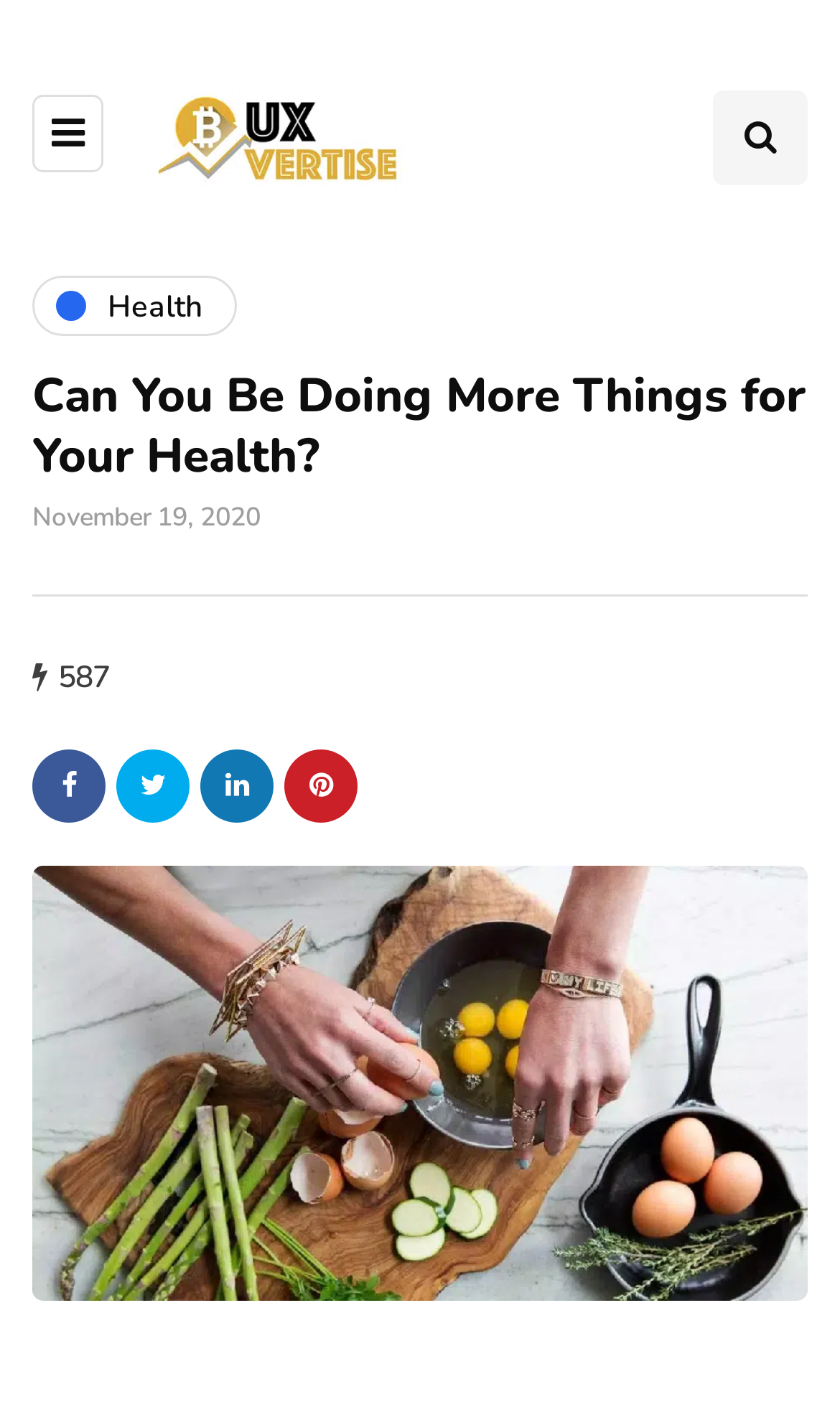Offer a detailed explanation of the webpage layout and contents.

The webpage appears to be a health-related article or blog post. At the top left, there is a logo image and a link to "Buxvertise", which is likely the website's name. Below the logo, there is a search toggle button located at the top right corner of the page.

The main content of the page starts with a link to "Health" at the top left, followed by a heading that reads "Can You Be Doing More Things for Your Health?" This heading spans across the entire width of the page. Below the heading, there is a timestamp indicating that the article was posted on "November 19, 2020".

Further down, there is a small text "587" which may indicate the number of views or comments on the article. Below this text, there are four social media links, represented by icons, aligned horizontally. These links are positioned at the top half of the page, slightly below the center.

Overall, the webpage has a simple layout with a clear focus on the main article title and a few supporting elements such as the search toggle, timestamp, and social media links.